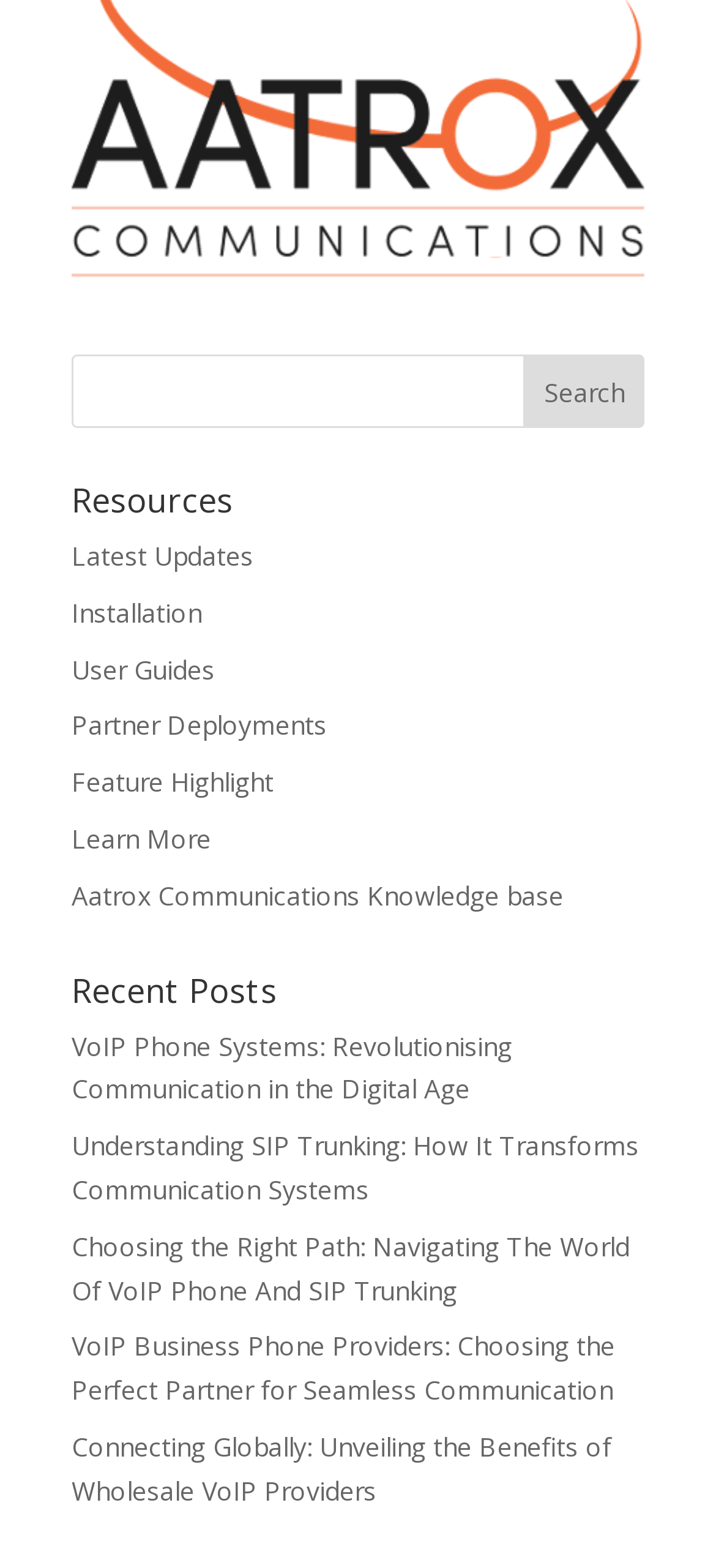What type of resources are provided?
Refer to the image and offer an in-depth and detailed answer to the question.

The links under the 'Resources' heading, such as 'Latest Updates', 'Installation', and 'User Guides', suggest that the resources provided are related to VoIP and communication systems. Additionally, the recent posts section lists articles about VoIP phone systems, SIP trunking, and wholesale VoIP providers, further supporting this conclusion.